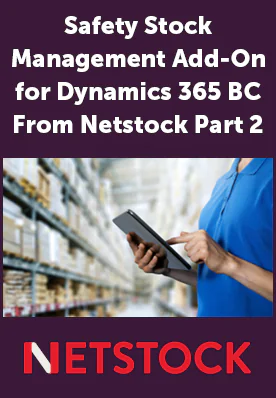What is the dominant color in the background?
From the screenshot, supply a one-word or short-phrase answer.

Purple